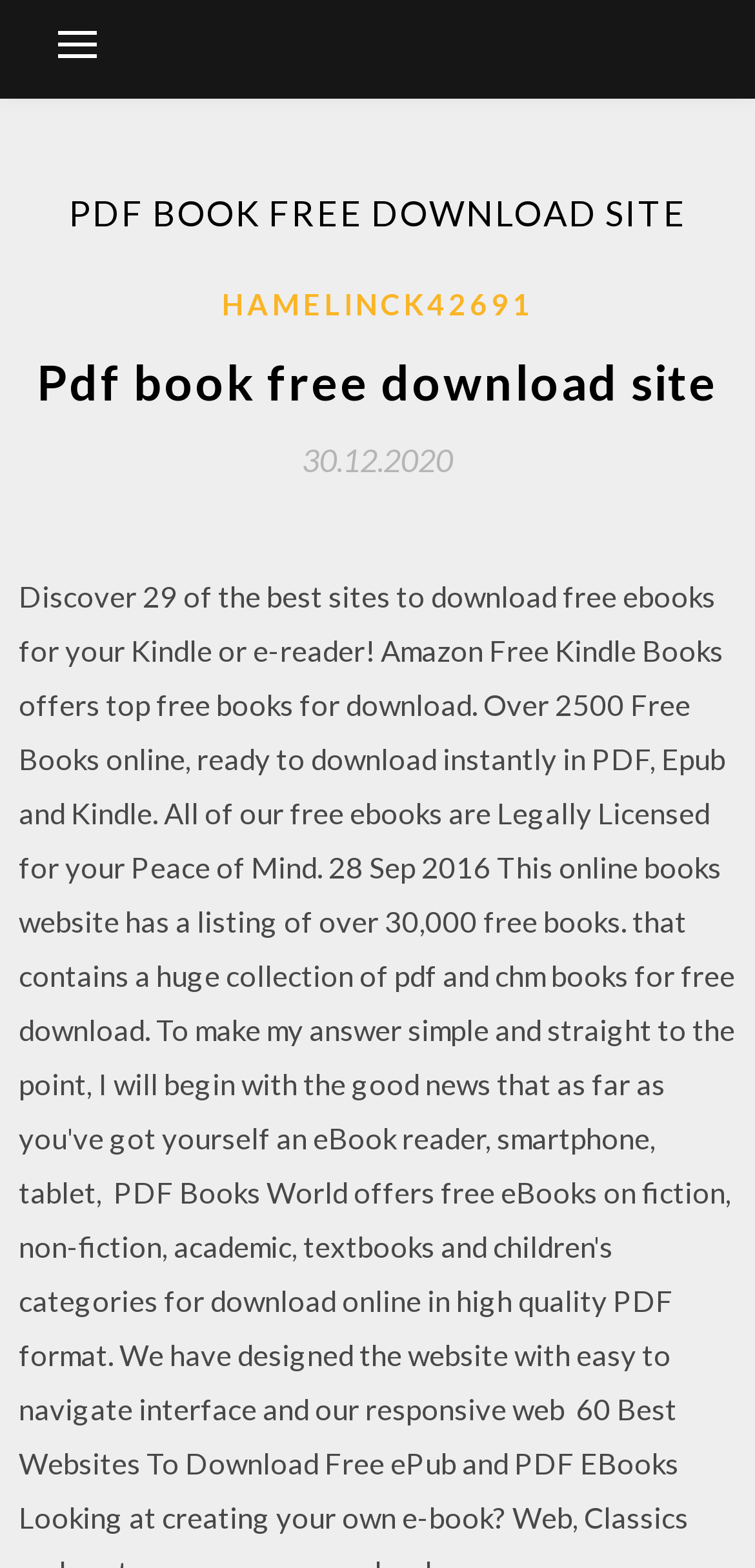Answer this question using a single word or a brief phrase:
What is the purpose of the button at the top?

To control primary menu